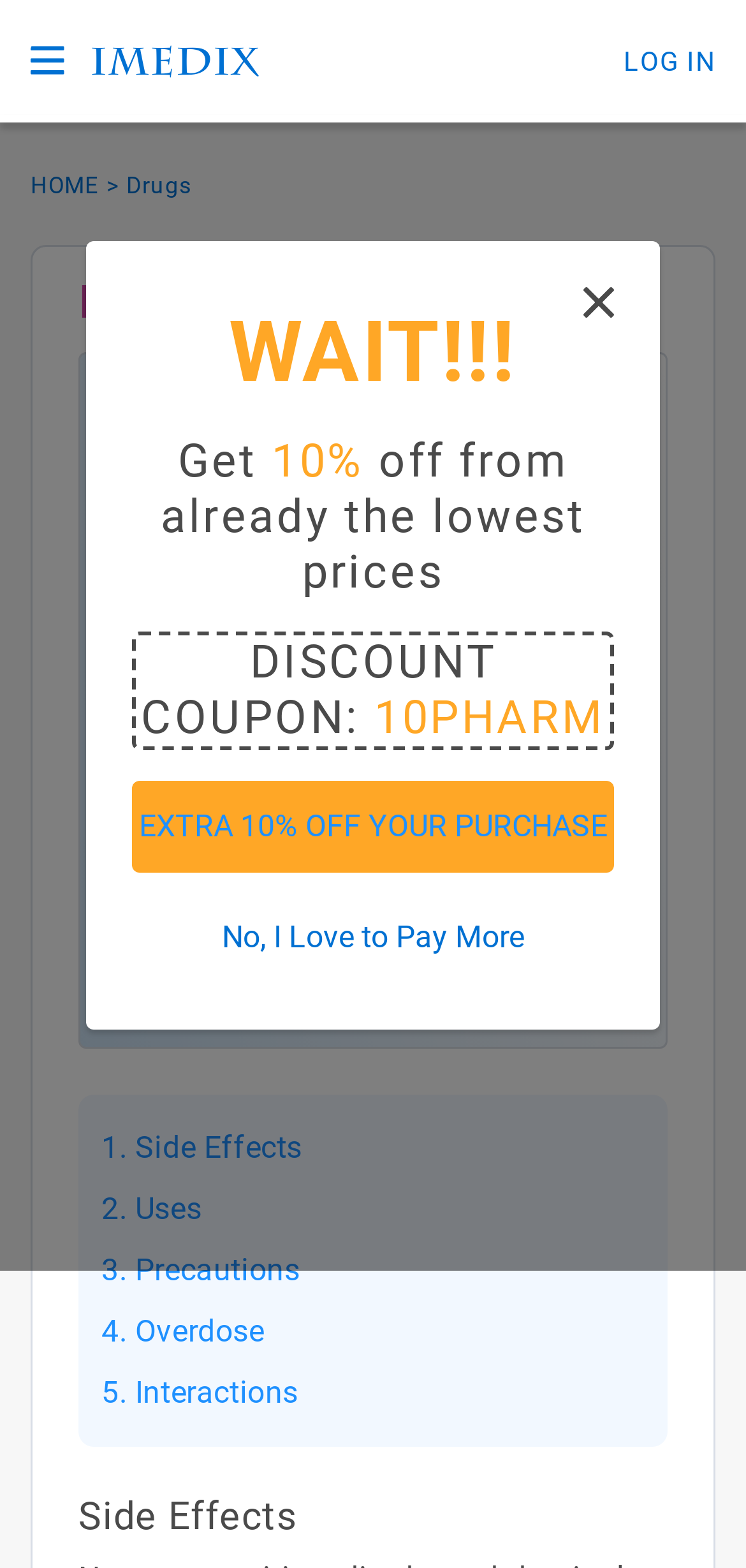Locate the bounding box coordinates of the item that should be clicked to fulfill the instruction: "Log in".

[0.795, 0.02, 1.0, 0.059]